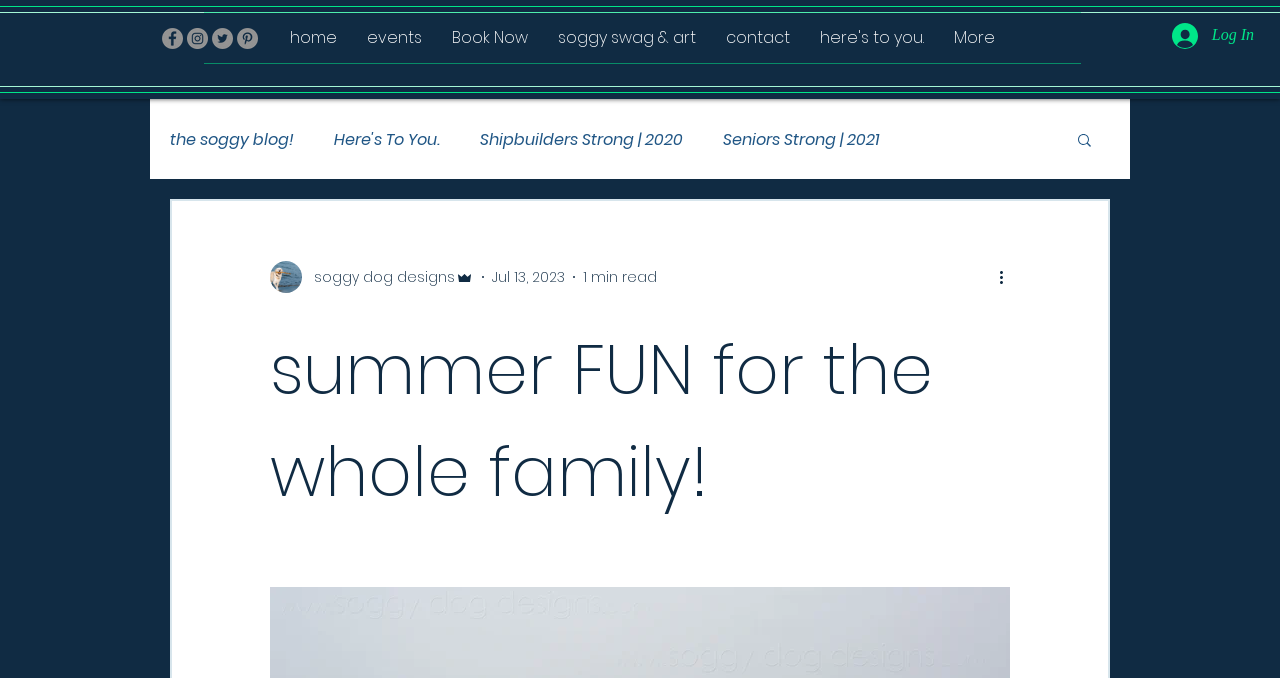Please identify the bounding box coordinates of the element I should click to complete this instruction: 'Log In to the website'. The coordinates should be given as four float numbers between 0 and 1, like this: [left, top, right, bottom].

[0.905, 0.024, 0.991, 0.08]